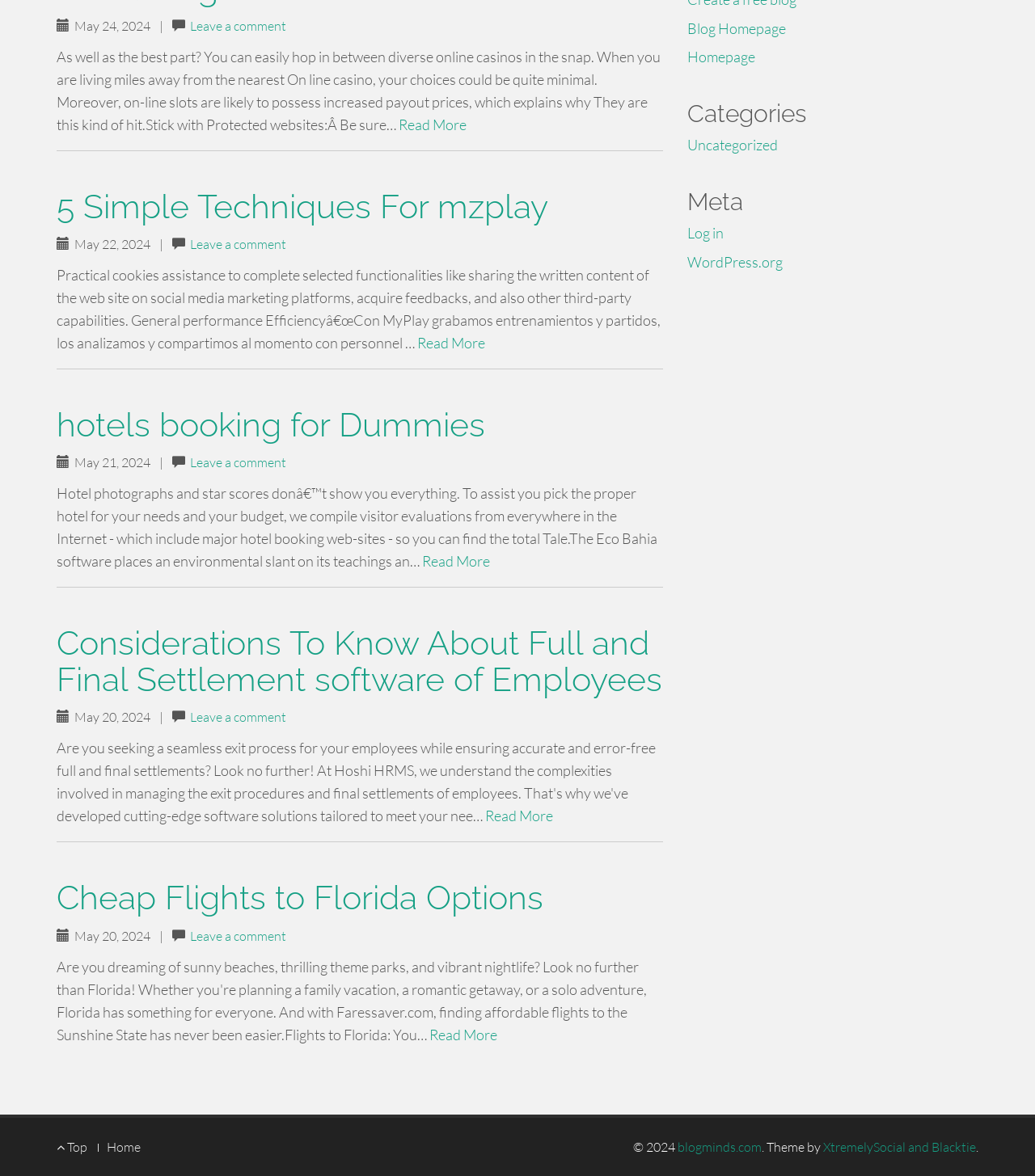Can you find the bounding box coordinates for the UI element given this description: "5 Simple Techniques For mzplay"? Provide the coordinates as four float numbers between 0 and 1: [left, top, right, bottom].

[0.055, 0.159, 0.53, 0.192]